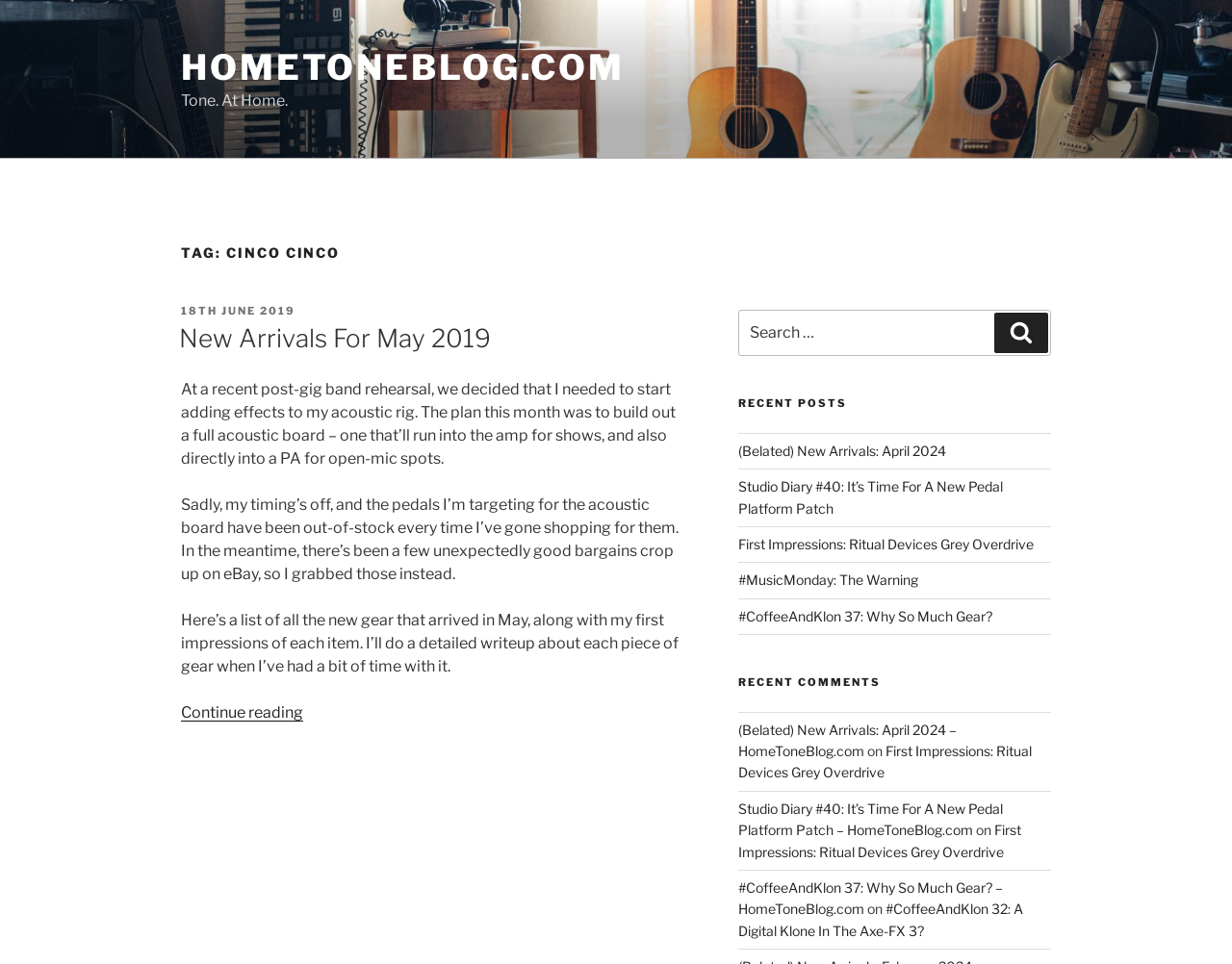Identify the bounding box coordinates of the area that should be clicked in order to complete the given instruction: "Check the recent comment on 'First Impressions: Ritual Devices Grey Overdrive'". The bounding box coordinates should be four float numbers between 0 and 1, i.e., [left, top, right, bottom].

[0.599, 0.77, 0.837, 0.81]